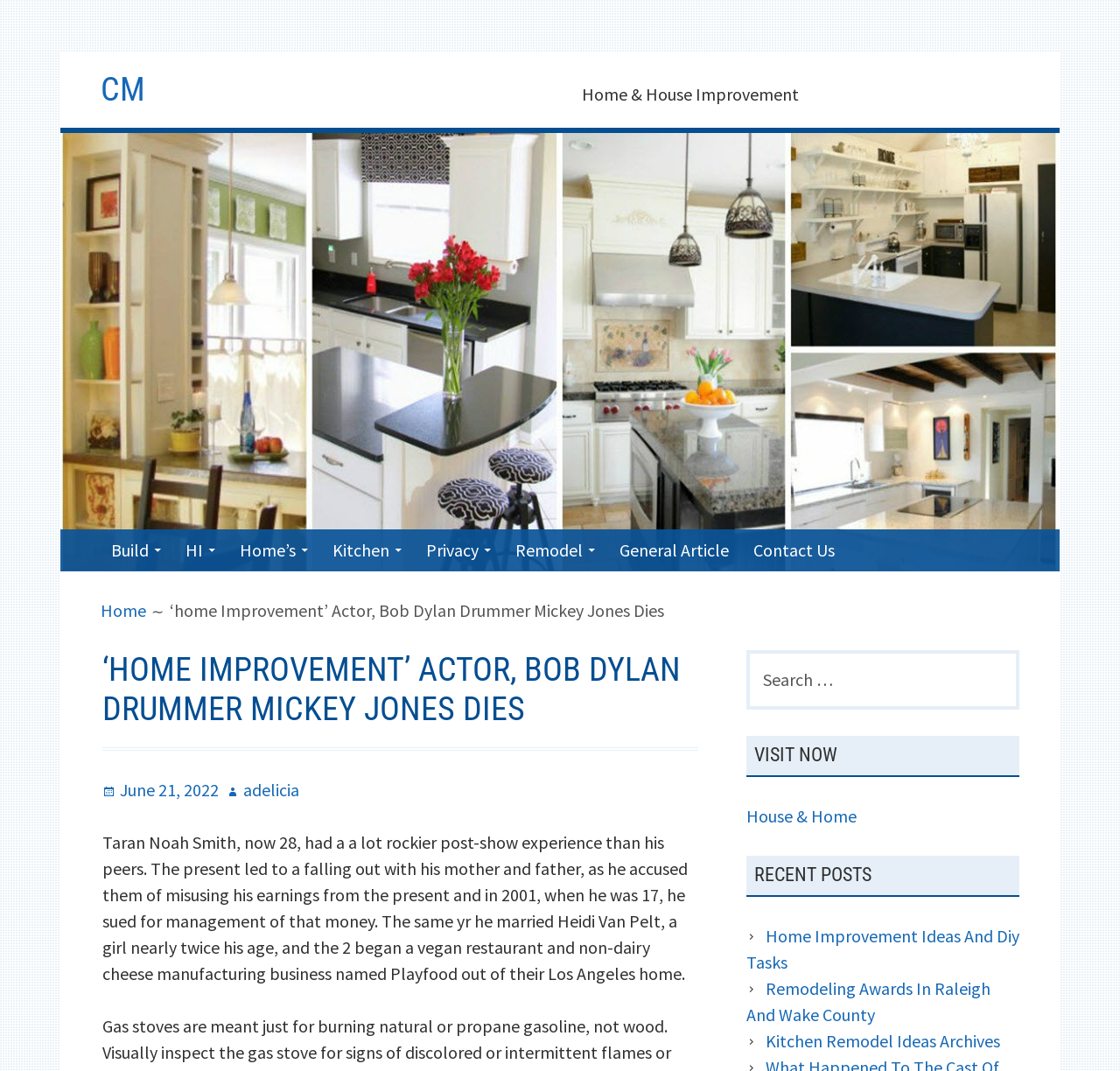Identify the bounding box coordinates for the element you need to click to achieve the following task: "Go to 'Contact Us'". The coordinates must be four float values ranging from 0 to 1, formatted as [left, top, right, bottom].

[0.663, 0.494, 0.754, 0.533]